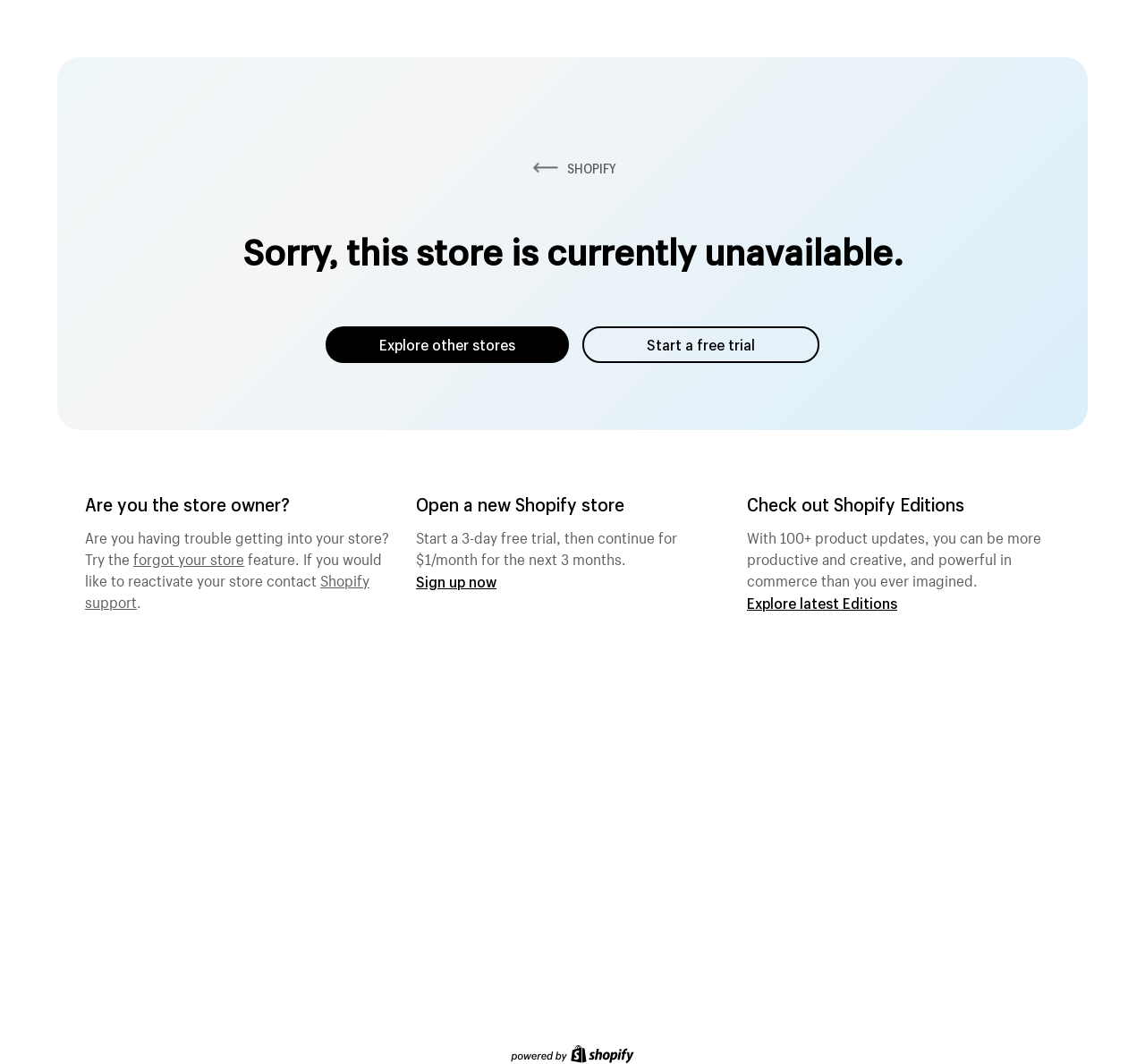What is the name of the ecommerce platform?
Using the information from the image, give a concise answer in one word or a short phrase.

Shopify